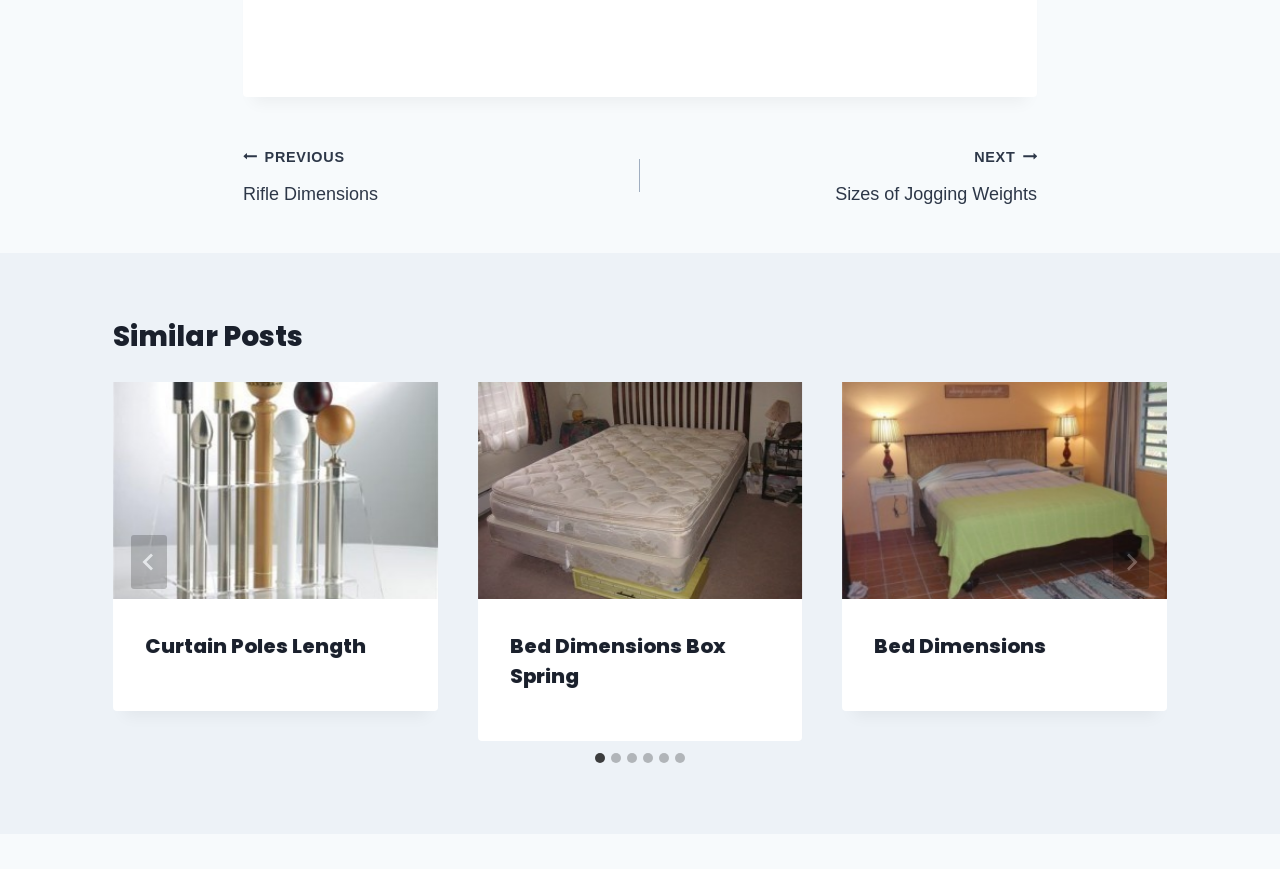Please reply to the following question using a single word or phrase: 
What is the title of the second similar post?

Bed Dimensions Box Spring